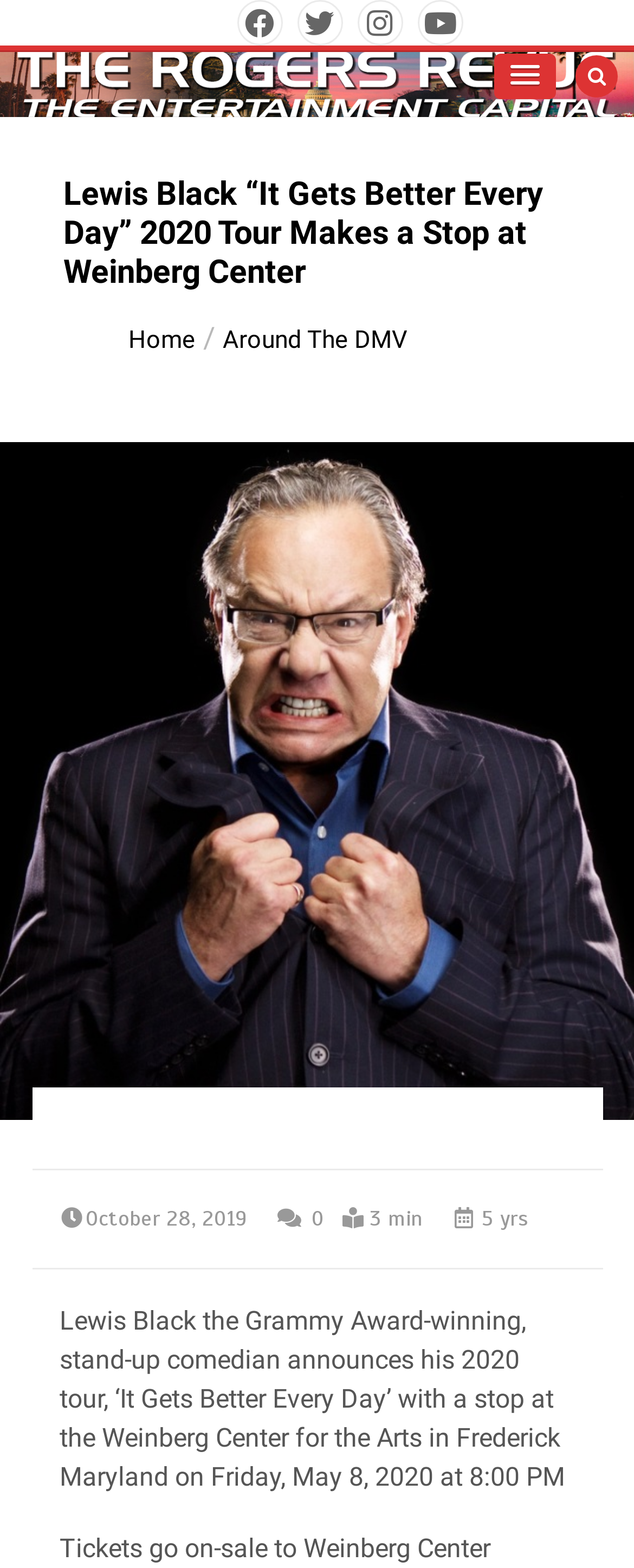Give a one-word or short-phrase answer to the following question: 
What is the age of the article?

5 yrs